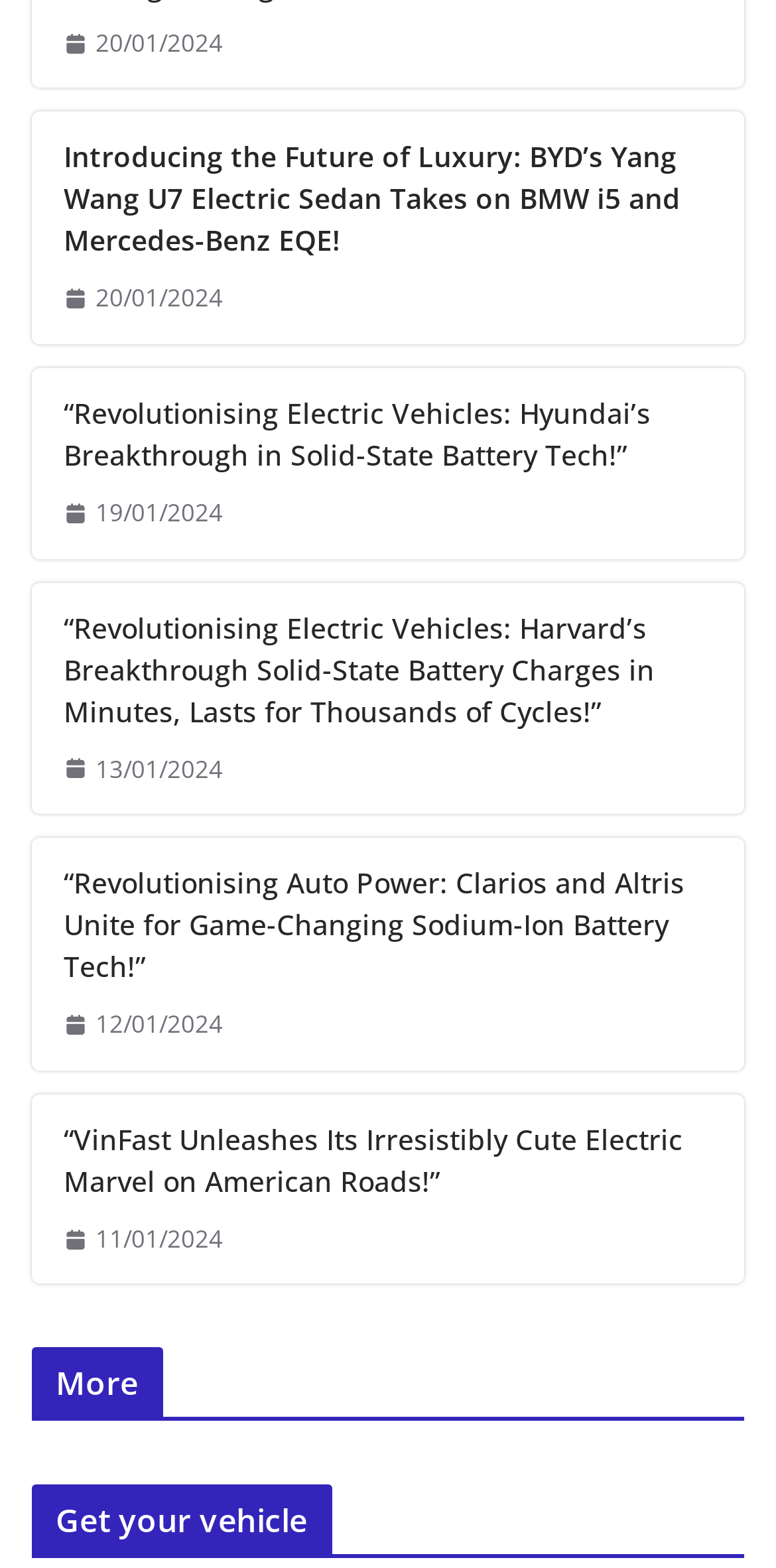Specify the bounding box coordinates of the area to click in order to execute this command: 'Click on the link to read about BYD’s Yang Wang U7 Electric Sedan'. The coordinates should consist of four float numbers ranging from 0 to 1, and should be formatted as [left, top, right, bottom].

[0.082, 0.087, 0.918, 0.167]